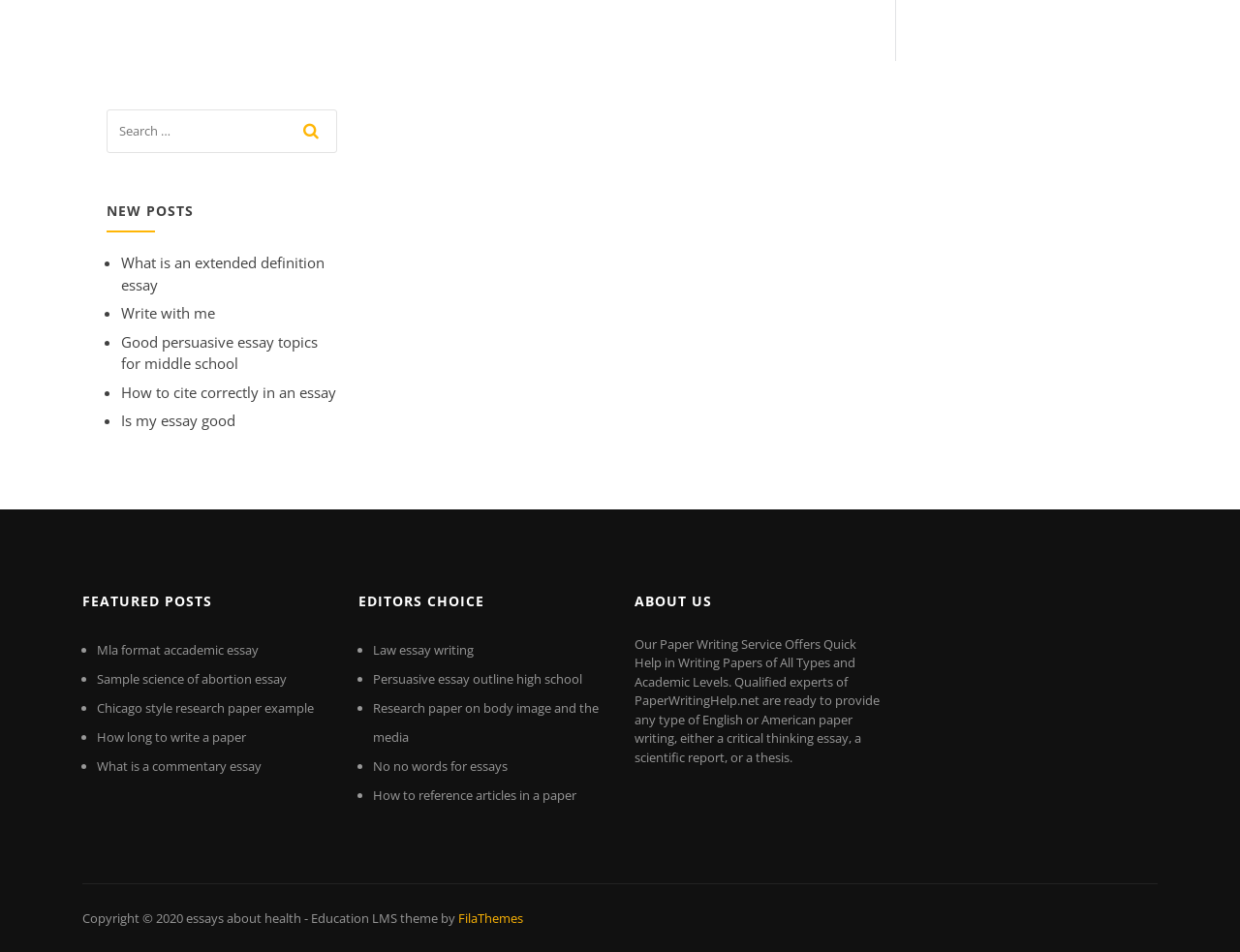Respond with a single word or short phrase to the following question: 
What is the purpose of the search box?

To search posts